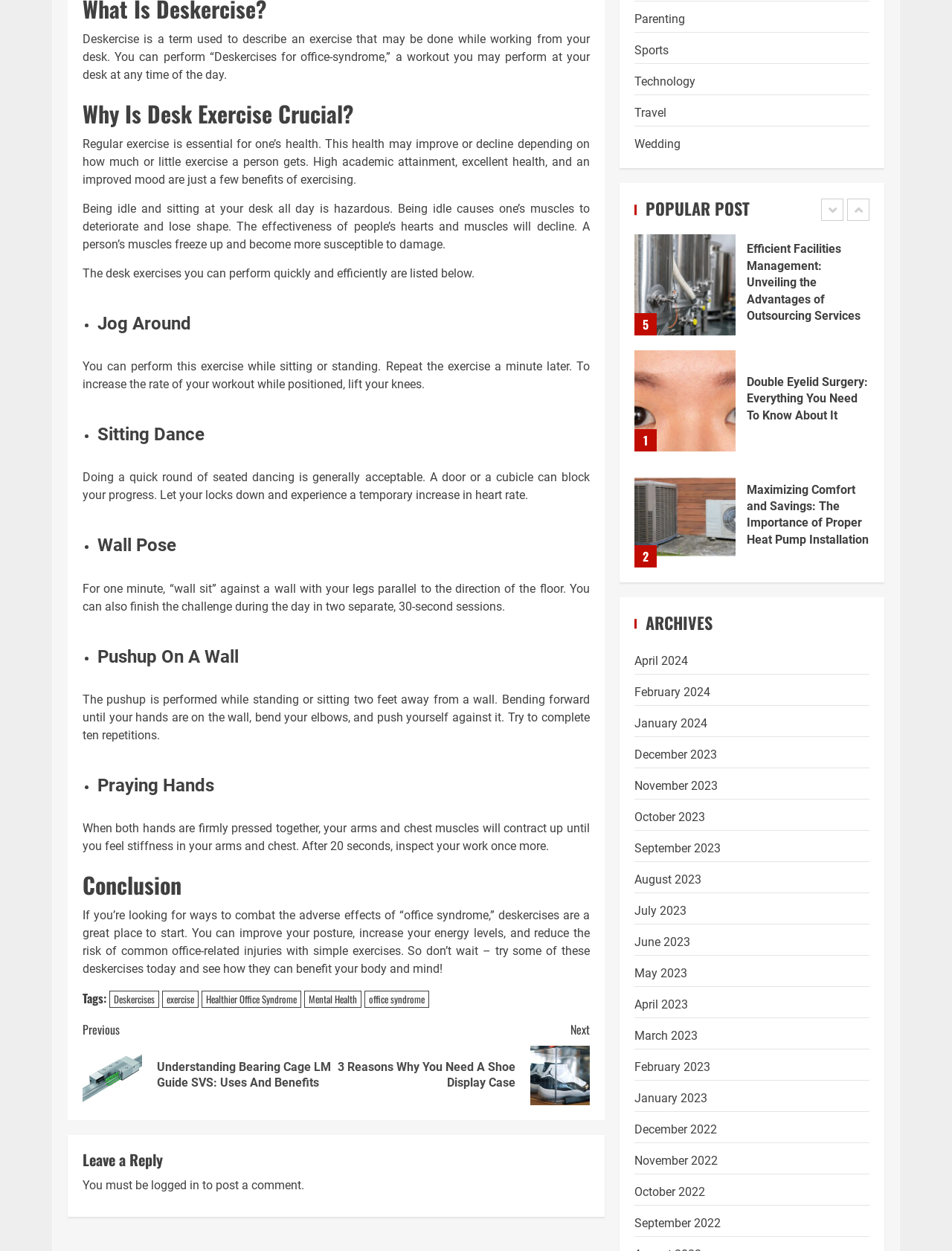Use a single word or phrase to respond to the question:
What is the benefit of doing deskercises?

Improved health and mood